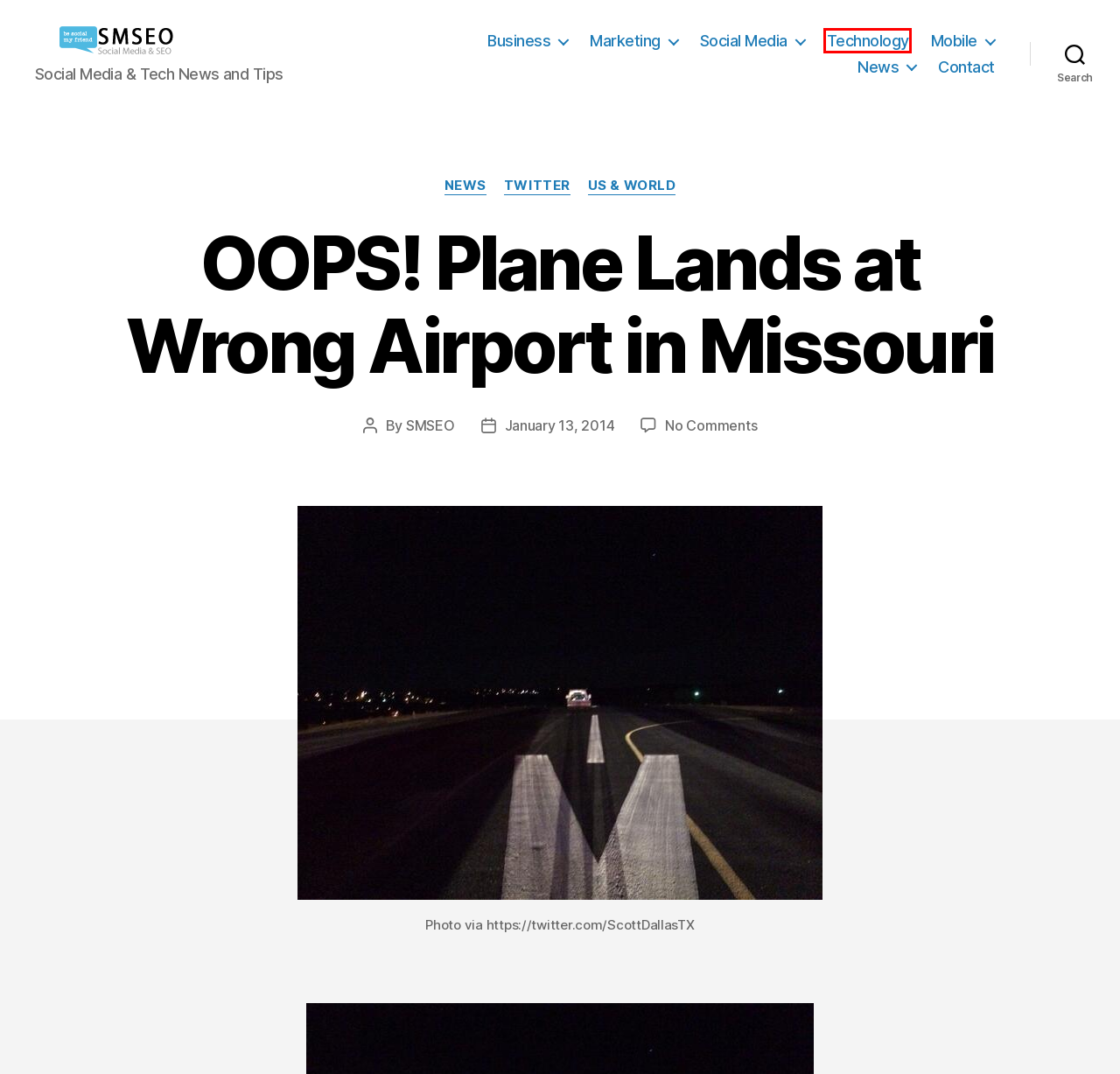Given a screenshot of a webpage with a red bounding box, please pick the webpage description that best fits the new webpage after clicking the element inside the bounding box. Here are the candidates:
A. Social Media SEO | Marketing | Tech News
B. Business Archives | Social Media SEO
C. Contact | SocialMediaSEO.net (SMSEO)
D. SMSEO, Author At Social Media SEO
E. Technology Archives | Social Media SEO
F. US & World Archives | Social Media SEO
G. Social Media Archives | Social Media SEO
H. Mobile Archives | Social Media SEO

E